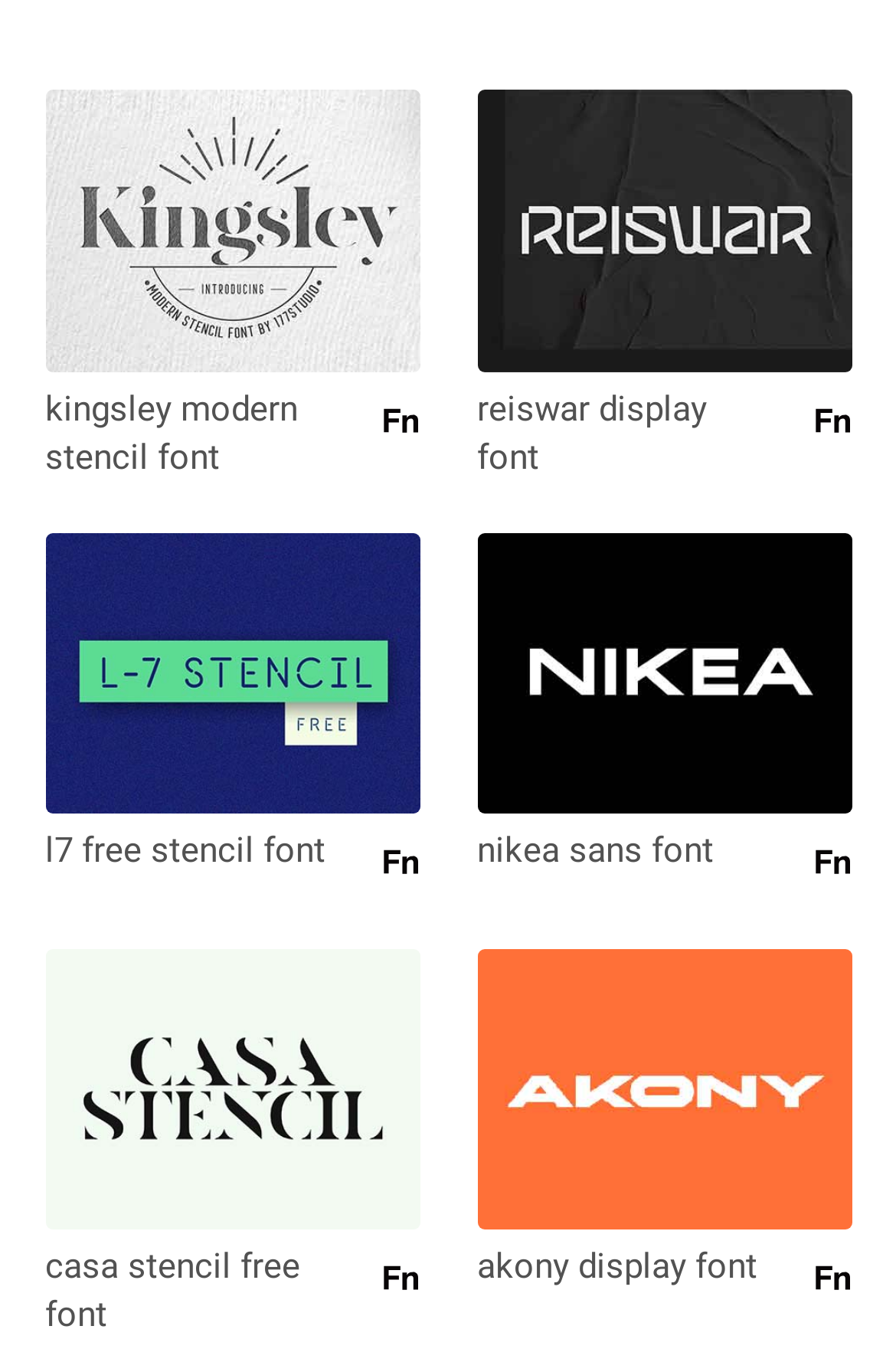Can you identify the bounding box coordinates of the clickable region needed to carry out this instruction: 'View sender's profile'? The coordinates should be four float numbers within the range of 0 to 1, stated as [left, top, right, bottom].

None